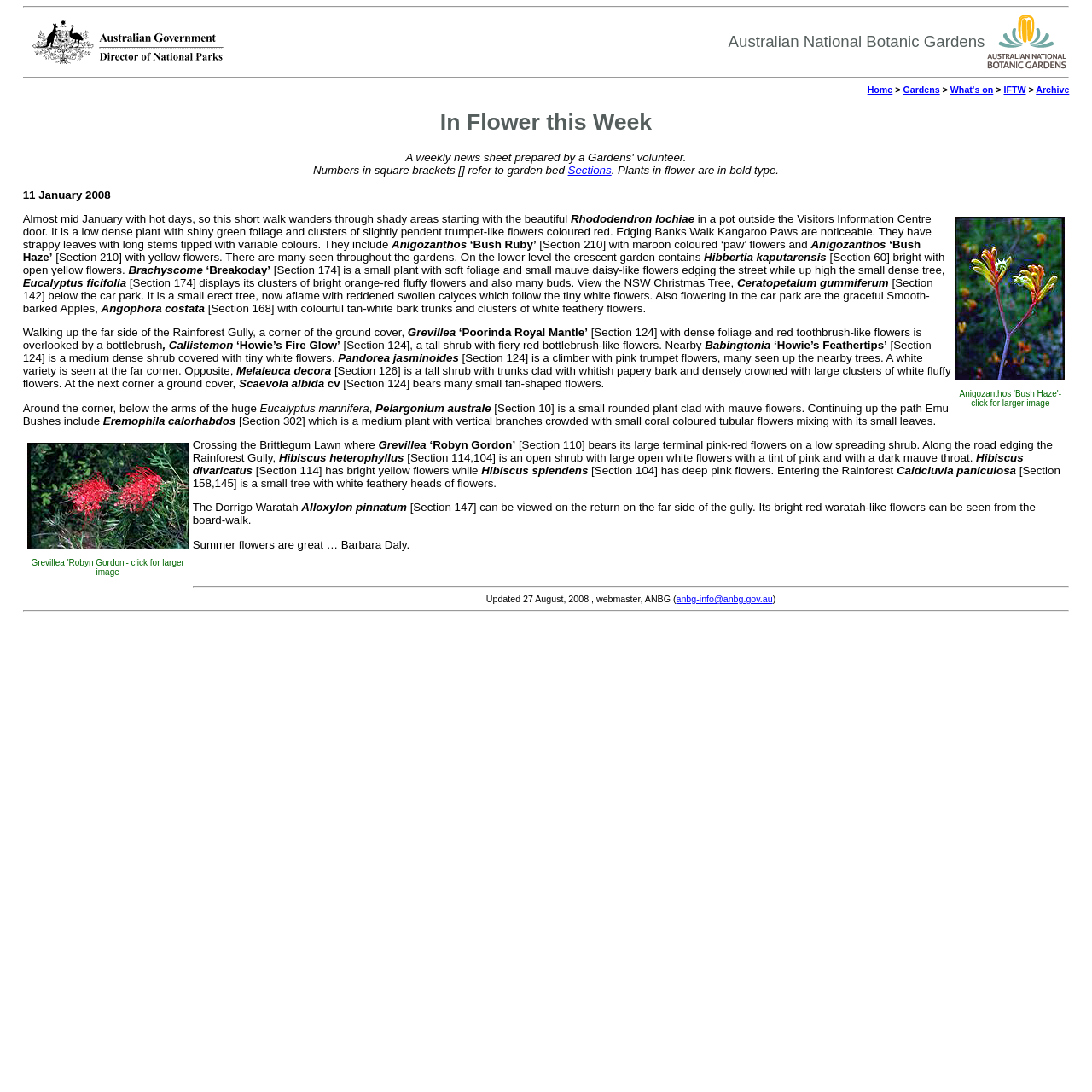Identify the bounding box for the UI element described as: "alt="Vessels of Treasure Fellowship"". The coordinates should be four float numbers between 0 and 1, i.e., [left, top, right, bottom].

None